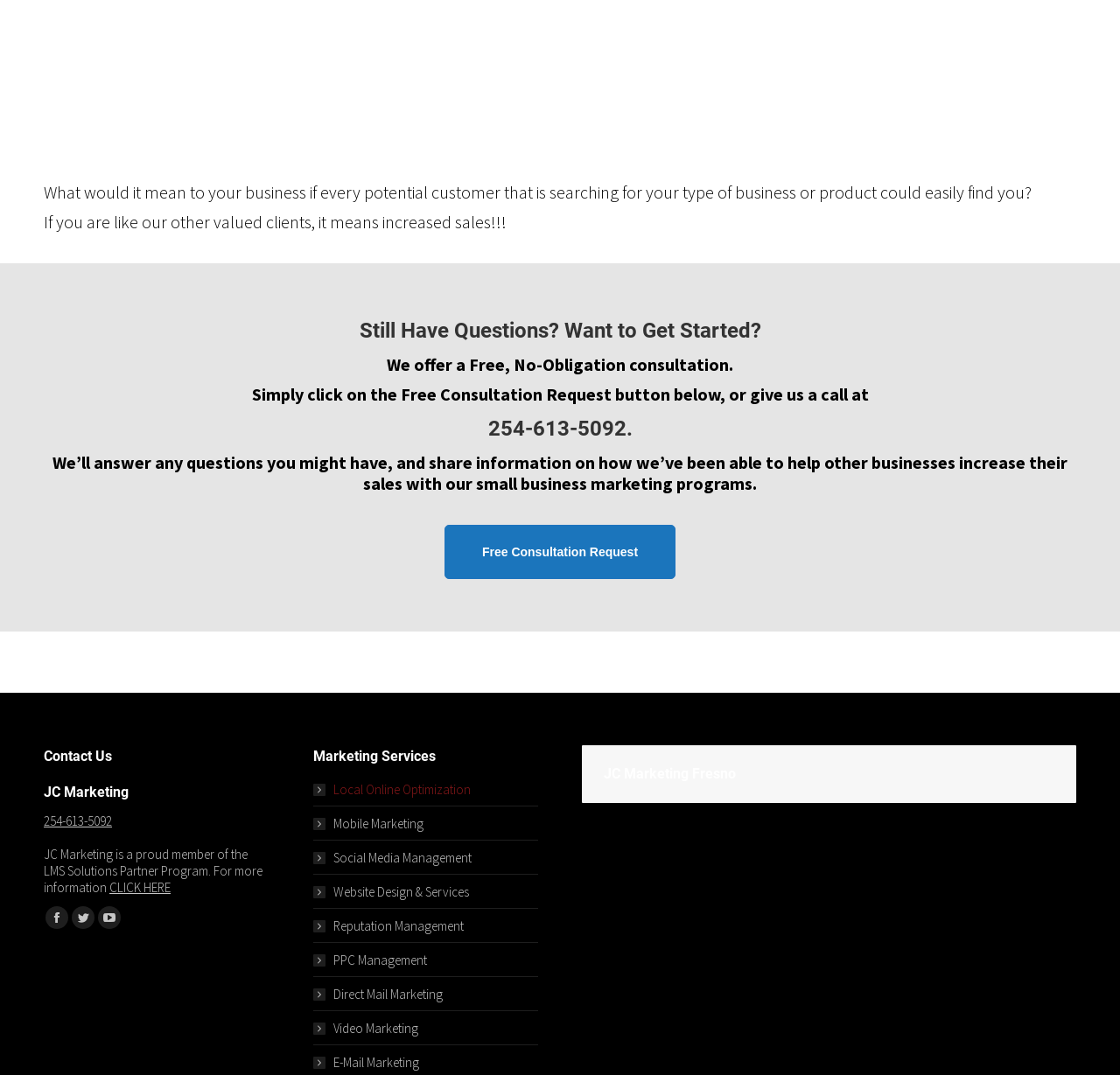Please determine the bounding box coordinates of the element to click in order to execute the following instruction: "Call the phone number". The coordinates should be four float numbers between 0 and 1, specified as [left, top, right, bottom].

[0.436, 0.387, 0.559, 0.41]